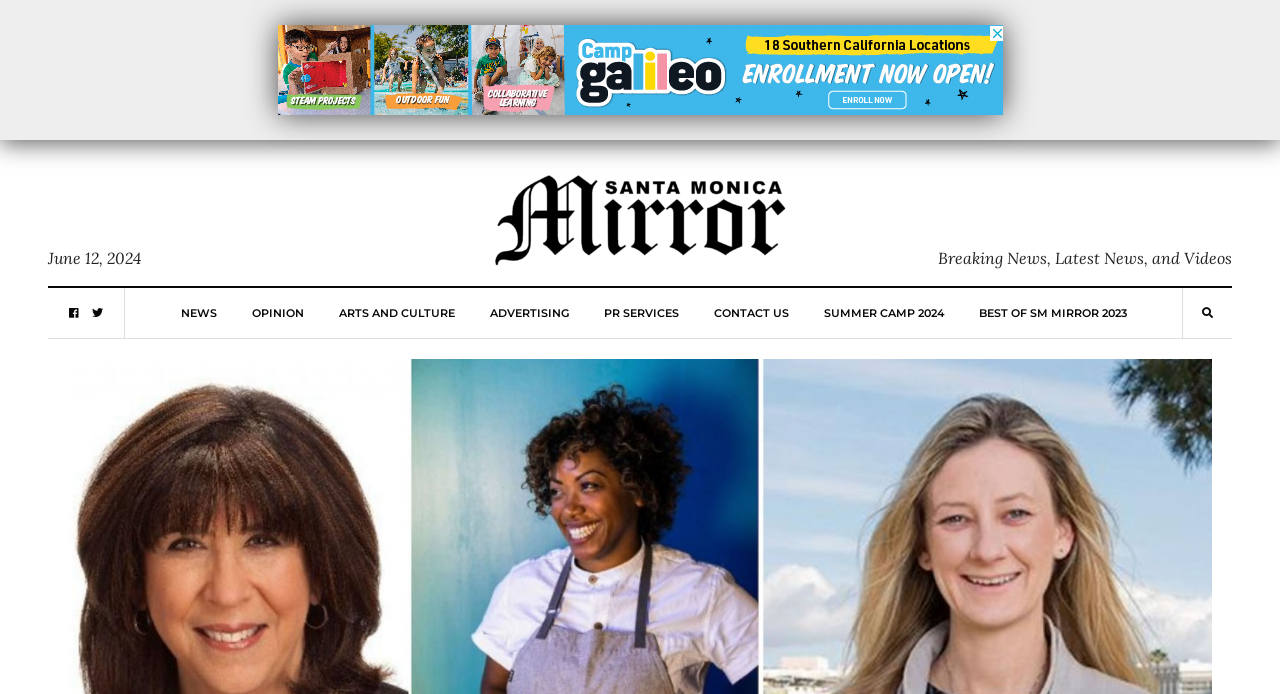Provide a short answer using a single word or phrase for the following question: 
What is the name of the publication or organization behind this webpage?

SM Mirror